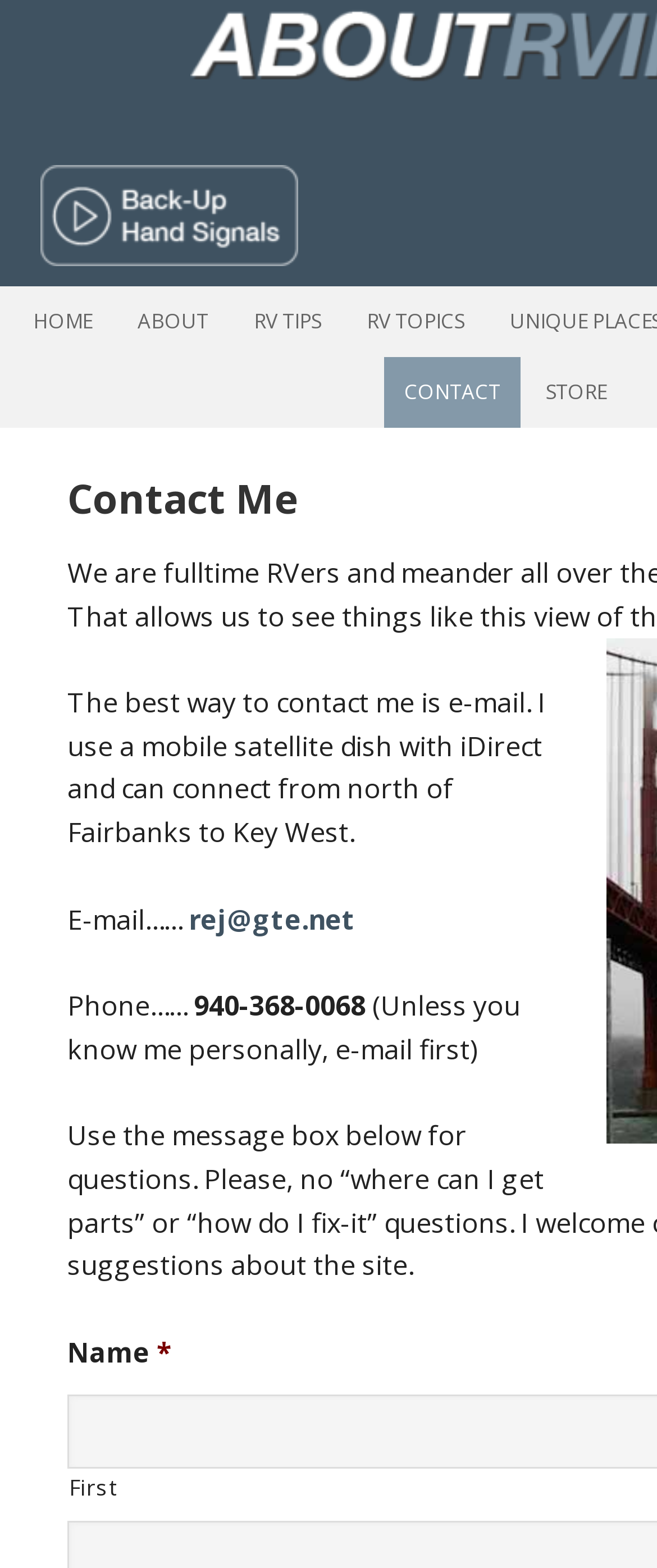Illustrate the webpage's structure and main components comprehensively.

The webpage is titled "Contact Me" and has a prominent "Hand Signals Button" at the top left corner, accompanied by an image. Below this button, there is a navigation menu with five links: "HOME", "ABOUT", "RV TIPS", "RV TOPICS", and "CONTACT", which are evenly spaced and aligned horizontally across the top of the page.

The main content of the page is focused on providing contact information. There is a paragraph of text that explains the best way to contact the author is through email, and that they use a mobile satellite dish to connect from various locations. Below this text, there are two lines of contact information: an email address "rej@gte.net" and a phone number "940-368-0068", with a note specifying that email is preferred unless the caller is a personal acquaintance.

Further down the page, there is a section with a label "Name" and an asterisk symbol, possibly indicating a required field for a contact form.